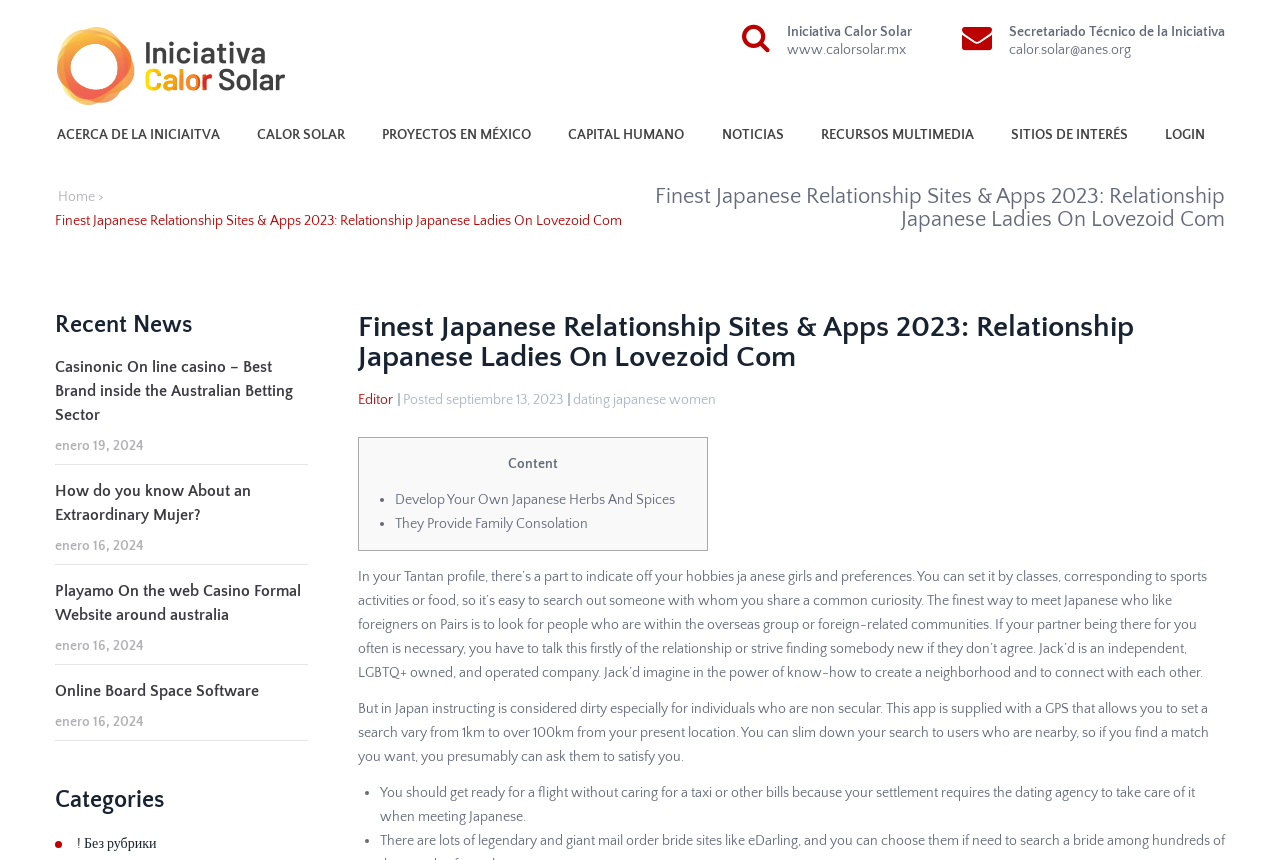What is the function of the GPS in the app?
Look at the image and respond to the question as thoroughly as possible.

I found the answer by reading the text at coordinates [0.279, 0.815, 0.944, 0.89], which says 'This app is supplied with a GPS that allows you to set a search vary from 1km to over 100km from your present location.' This implies that the function of the GPS is to set a search range.